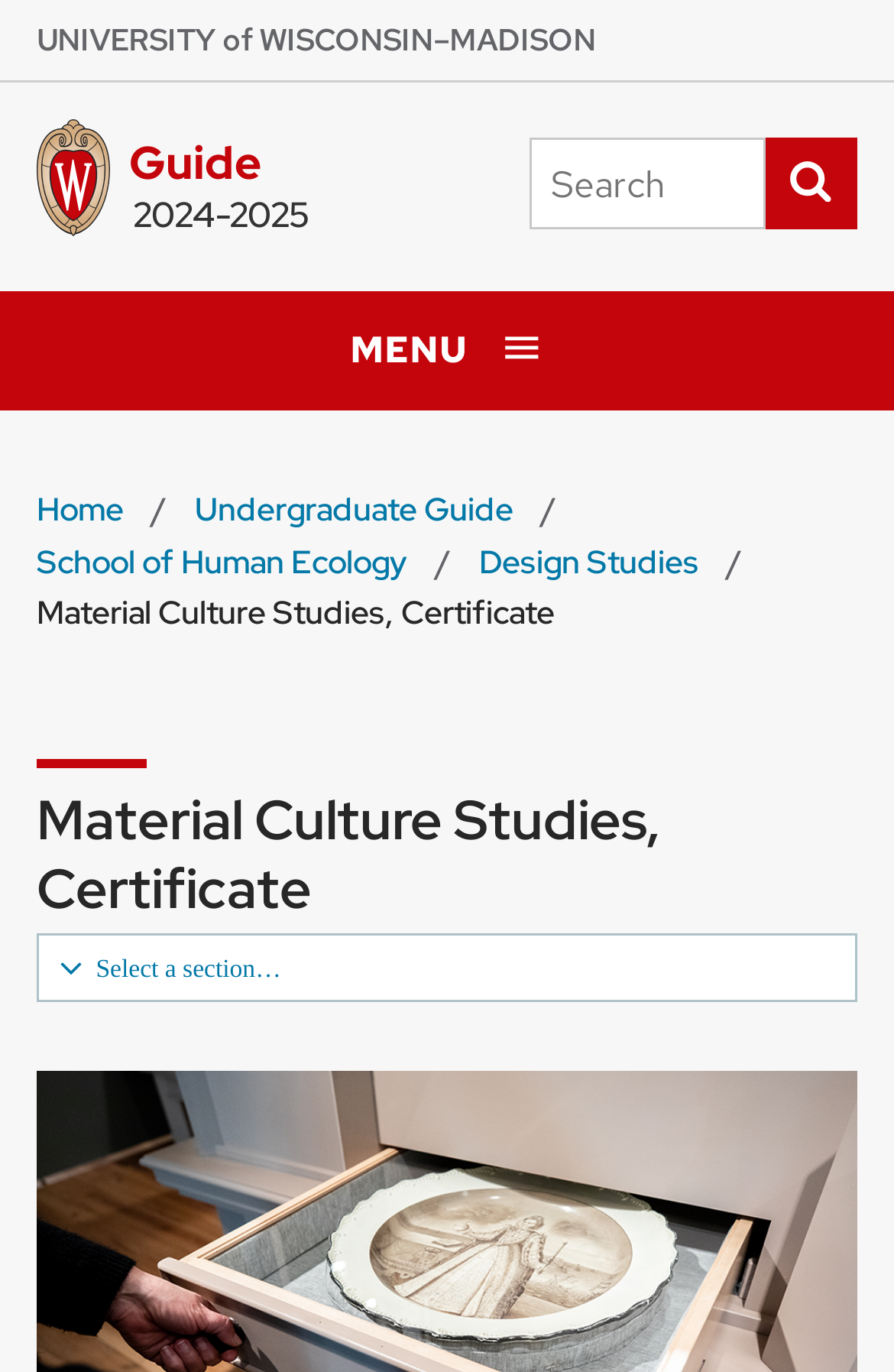What is the name of the university?
Look at the image and construct a detailed response to the question.

I found the answer by looking at the link with the text 'University of Wisconsin Madison' and its corresponding static text elements 'NIVERSITY', 'ISCONSIN', and '–MADISON'.